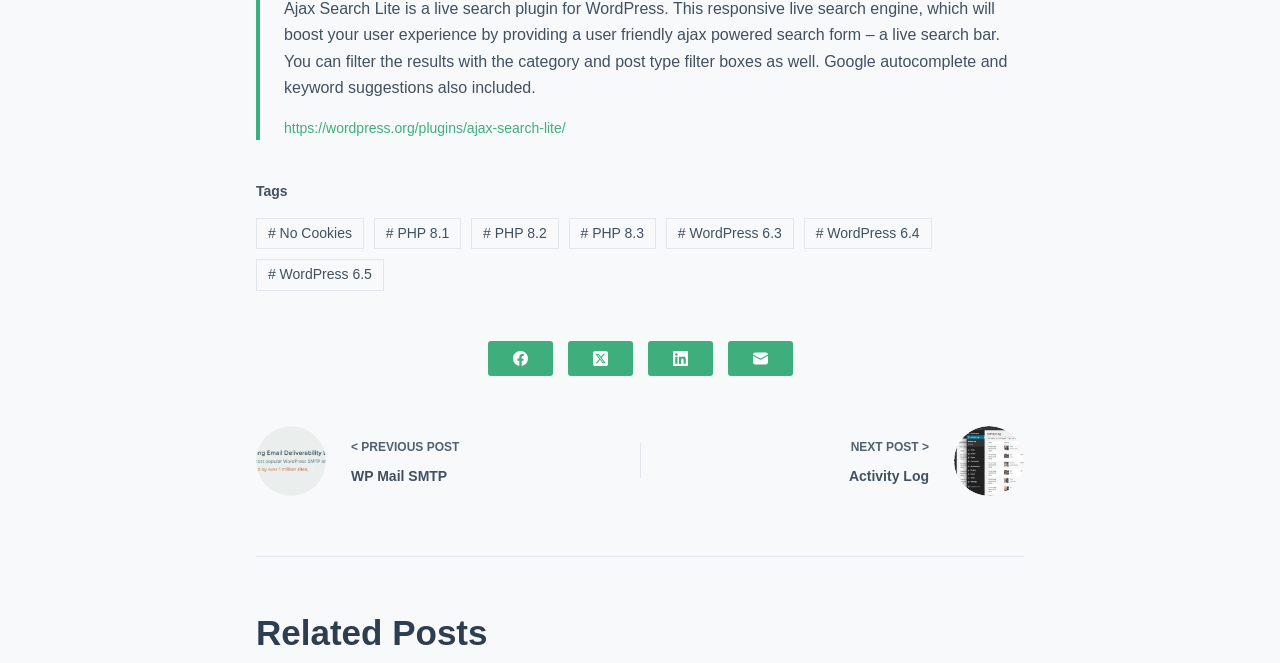Locate the bounding box coordinates for the element described below: "Next Post > Activity Log". The coordinates must be four float values between 0 and 1, formatted as [left, top, right, bottom].

[0.524, 0.642, 0.8, 0.748]